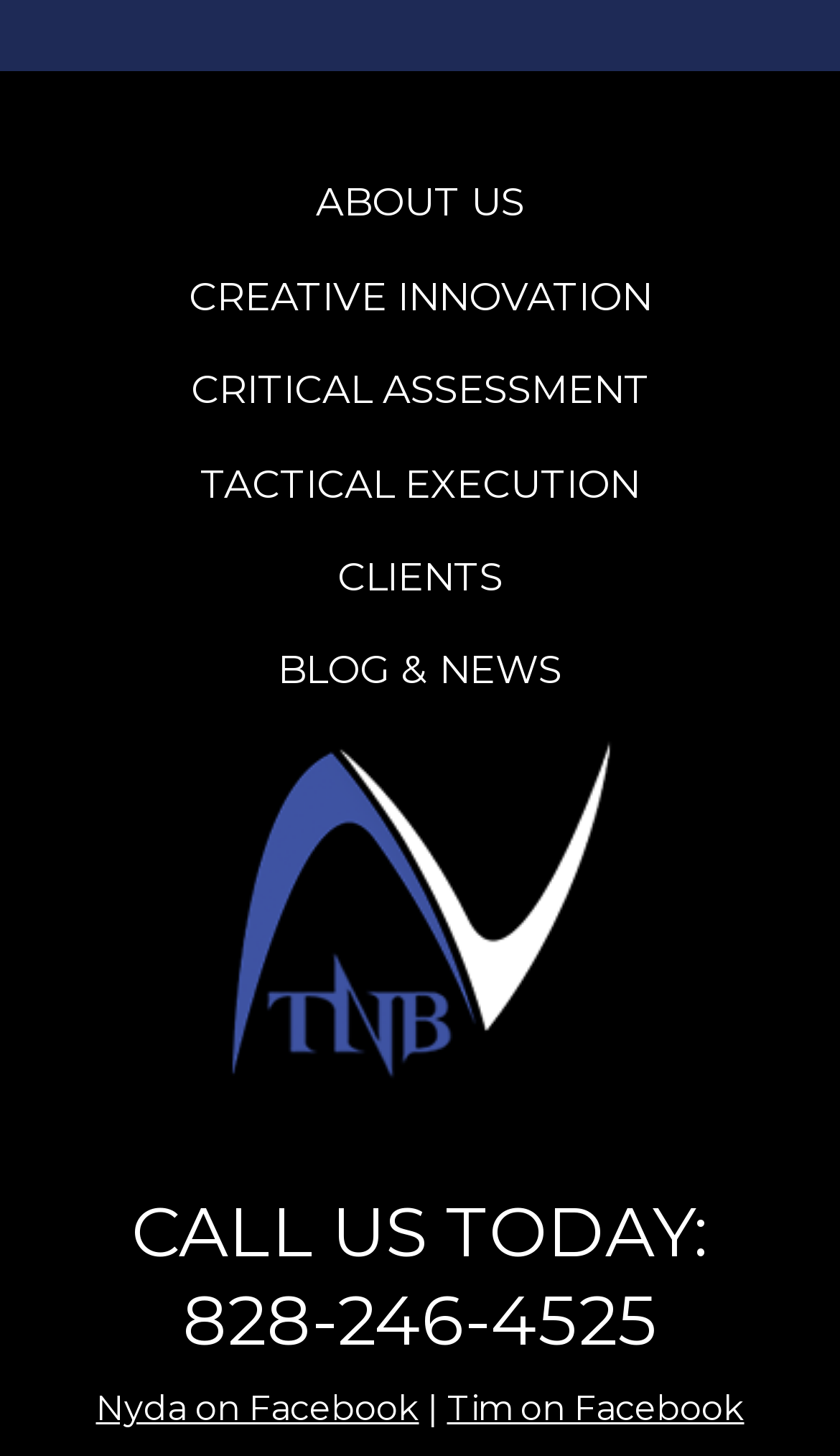Reply to the question with a single word or phrase:
Is there a logo image on the webpage?

Yes